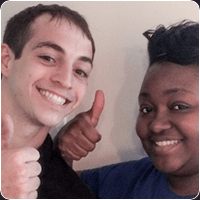What is the mood conveyed by the individuals' expressions?
Refer to the image and provide a one-word or short phrase answer.

Positive and satisfied